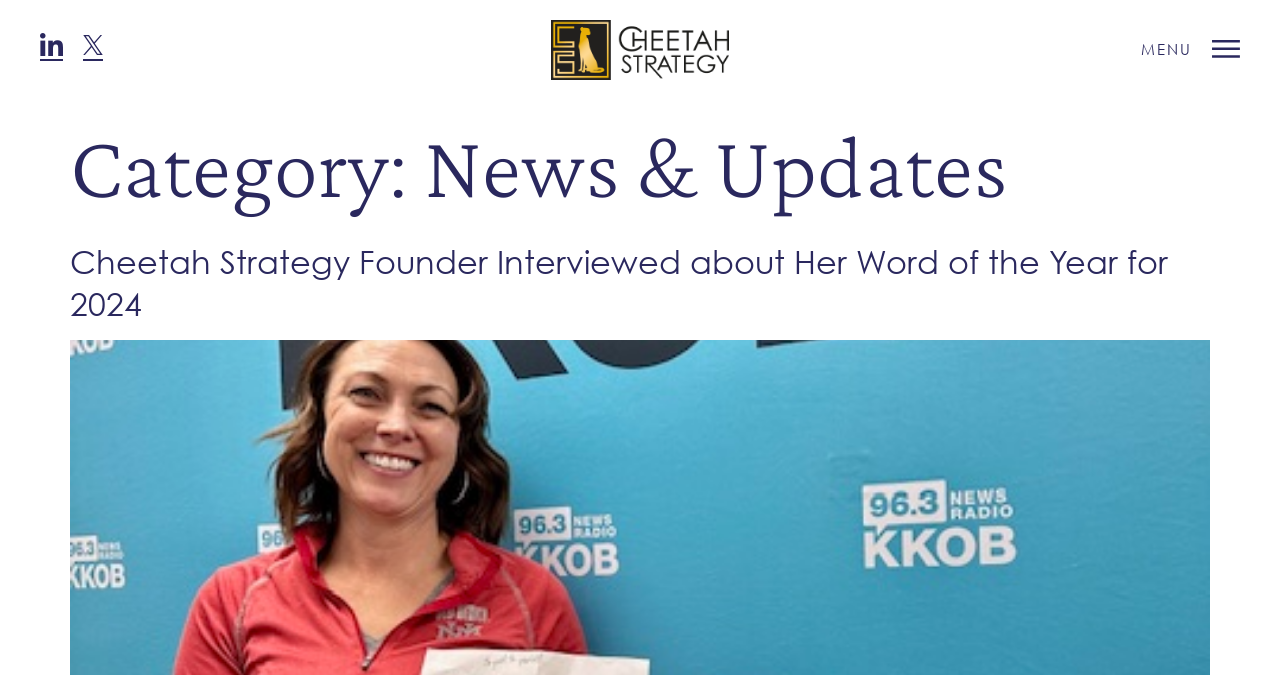Using the information in the image, give a detailed answer to the following question: What is the category of the news?

The category of the news can be determined by looking at the heading 'Category: News & Updates' which is a sub-element of the HeaderAsNonLandmark element.